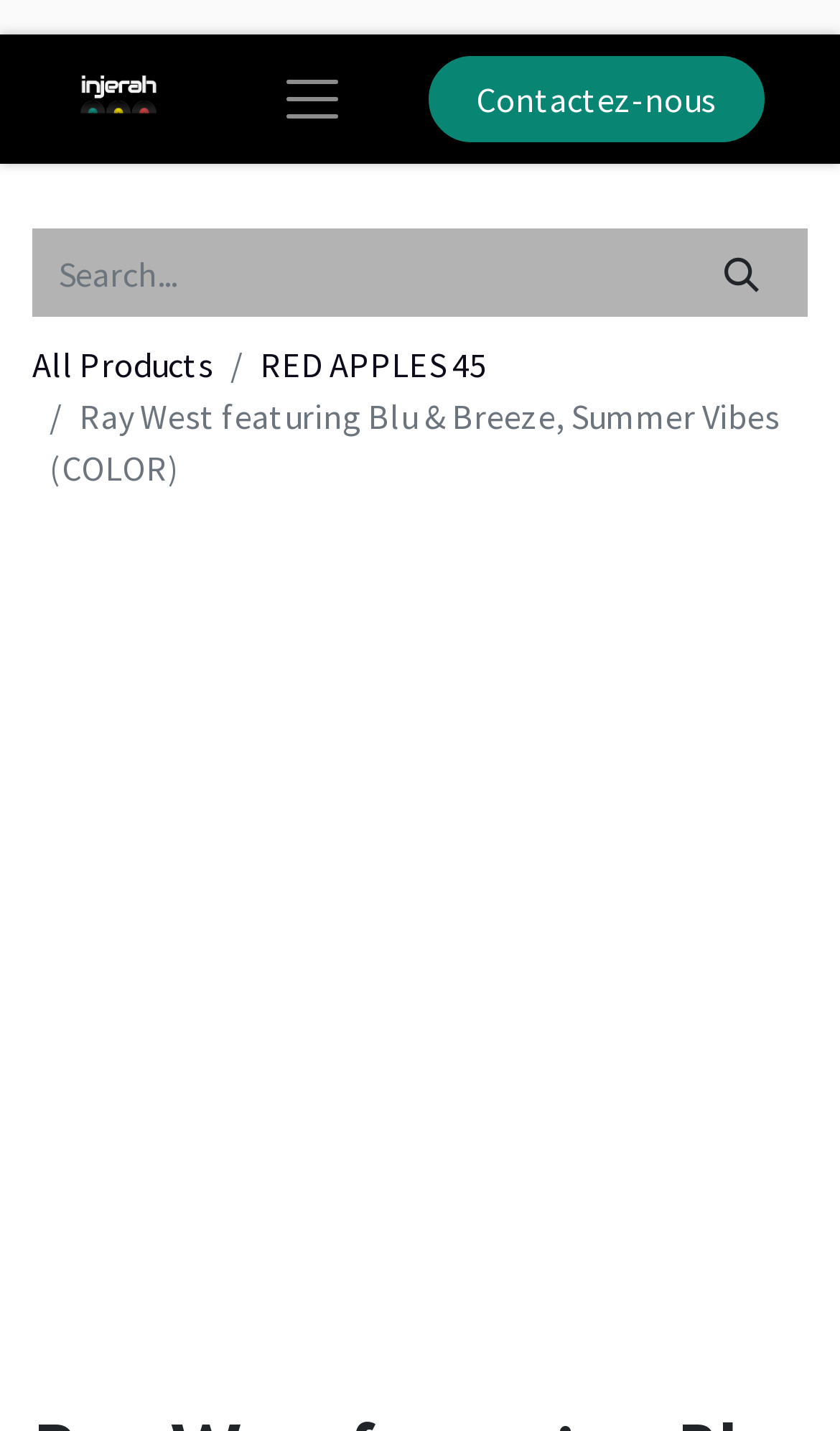What is the name of the product featured on the webpage?
Give a single word or phrase as your answer by examining the image.

RED APPLES 45